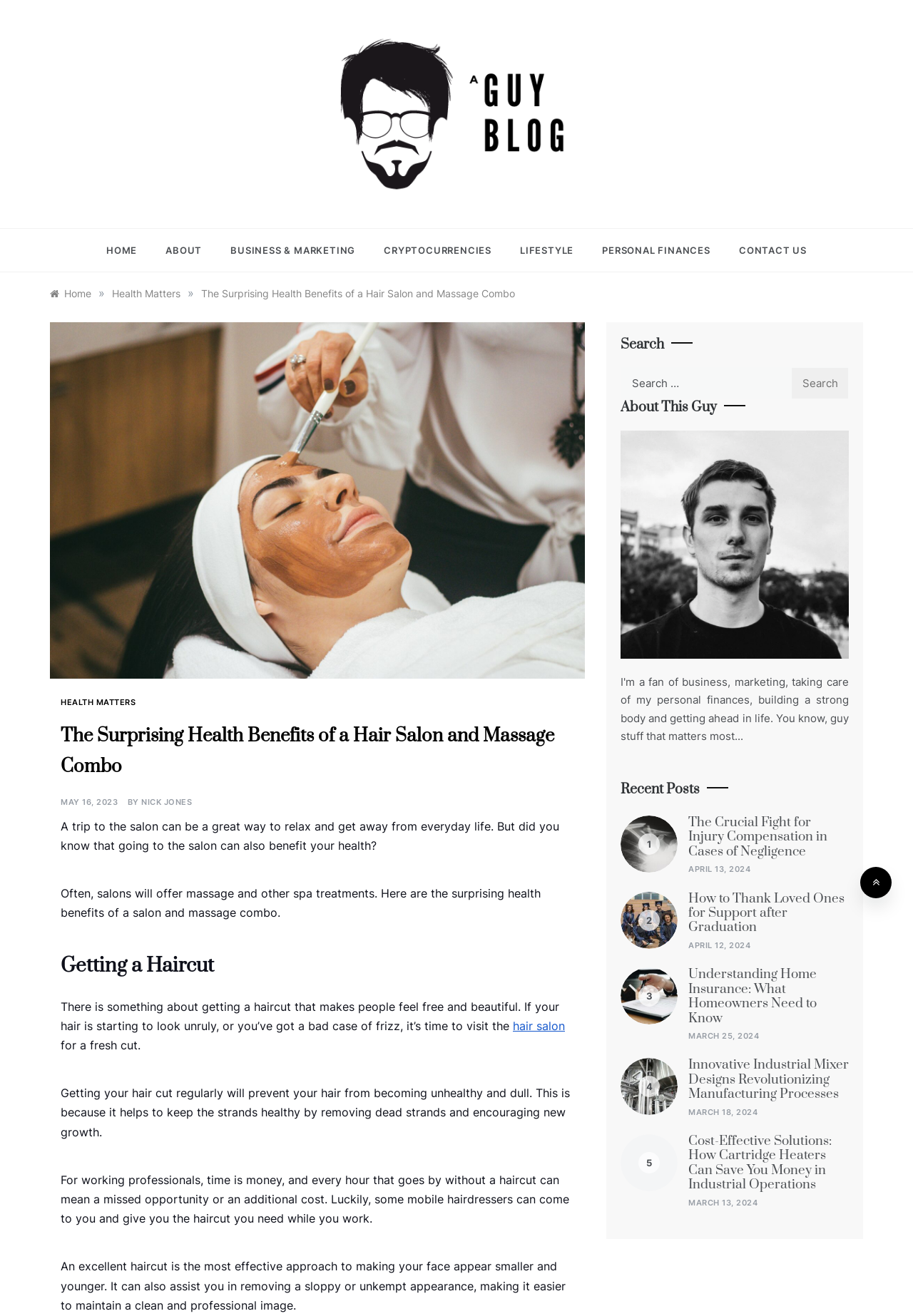Please identify the bounding box coordinates of the area that needs to be clicked to fulfill the following instruction: "Read the recent post about Undetected Internal/External Hacks."

None